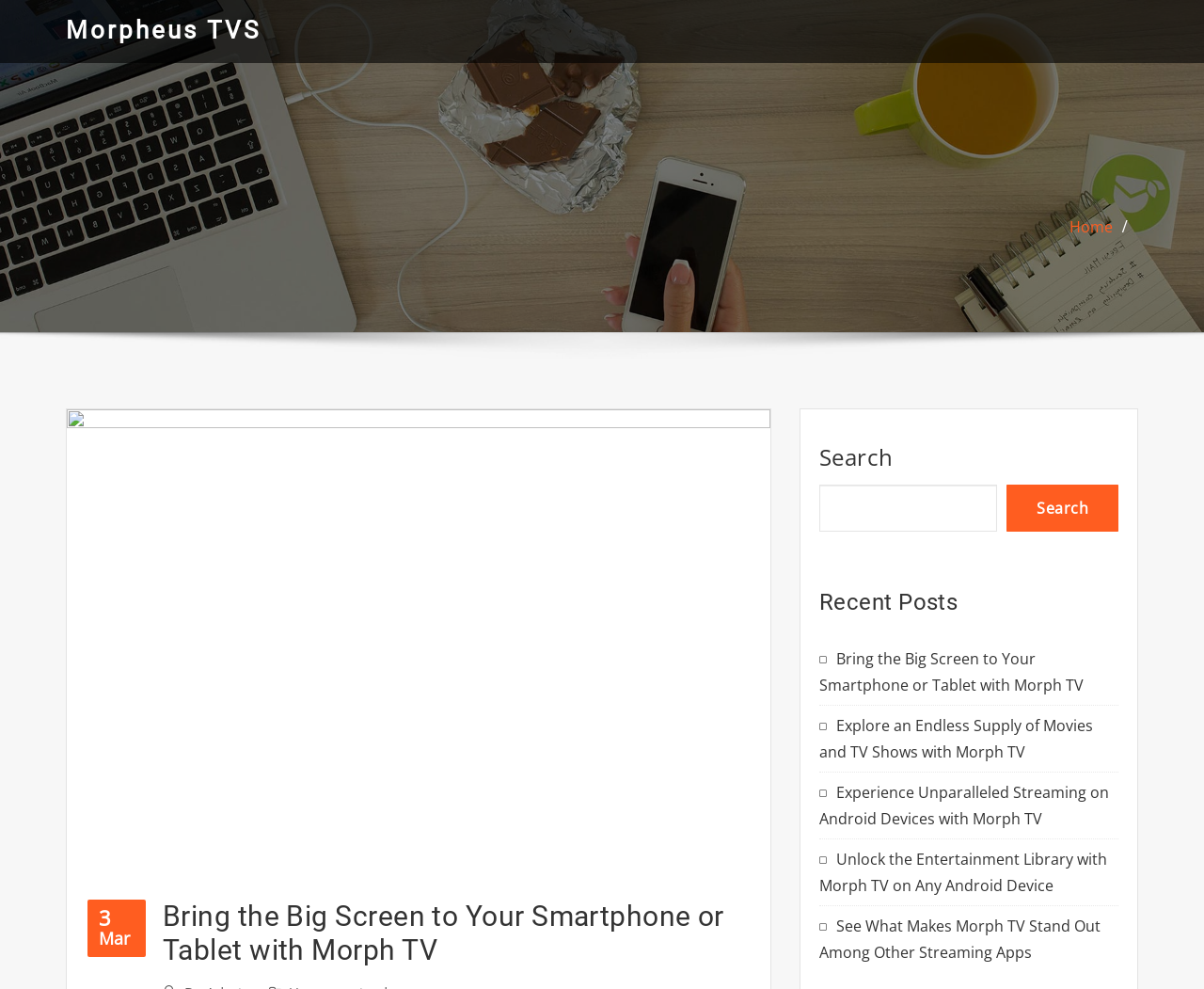Generate a detailed explanation of the webpage's features and information.

The webpage is about Morpheus TVS, with a prominent heading "Morpheus TVS" at the top left corner. Below this heading, there is a figure with a link, taking up a significant portion of the top section. 

On the top right corner, there are navigation links, including "Home". 

Below the figure, there is a section with a heading "Bring the Big Screen to Your Smartphone or Tablet with Morph TV", which is a prominent feature of the page. This section is positioned near the top center of the page.

On the right side of the page, there is a search bar with a button, allowing users to search for content. Above the search bar, there is a heading "Recent Posts". 

Below the search bar, there are five links to recent posts, each with a descriptive title, such as "Explore an Endless Supply of Movies and TV Shows with Morph TV" and "Unlock the Entertainment Library with Morph TV on Any Android Device". These links are stacked vertically, taking up the majority of the page's content area. 

At the bottom left corner, there is a link with a date "3 Mar", indicating a recent update or post.